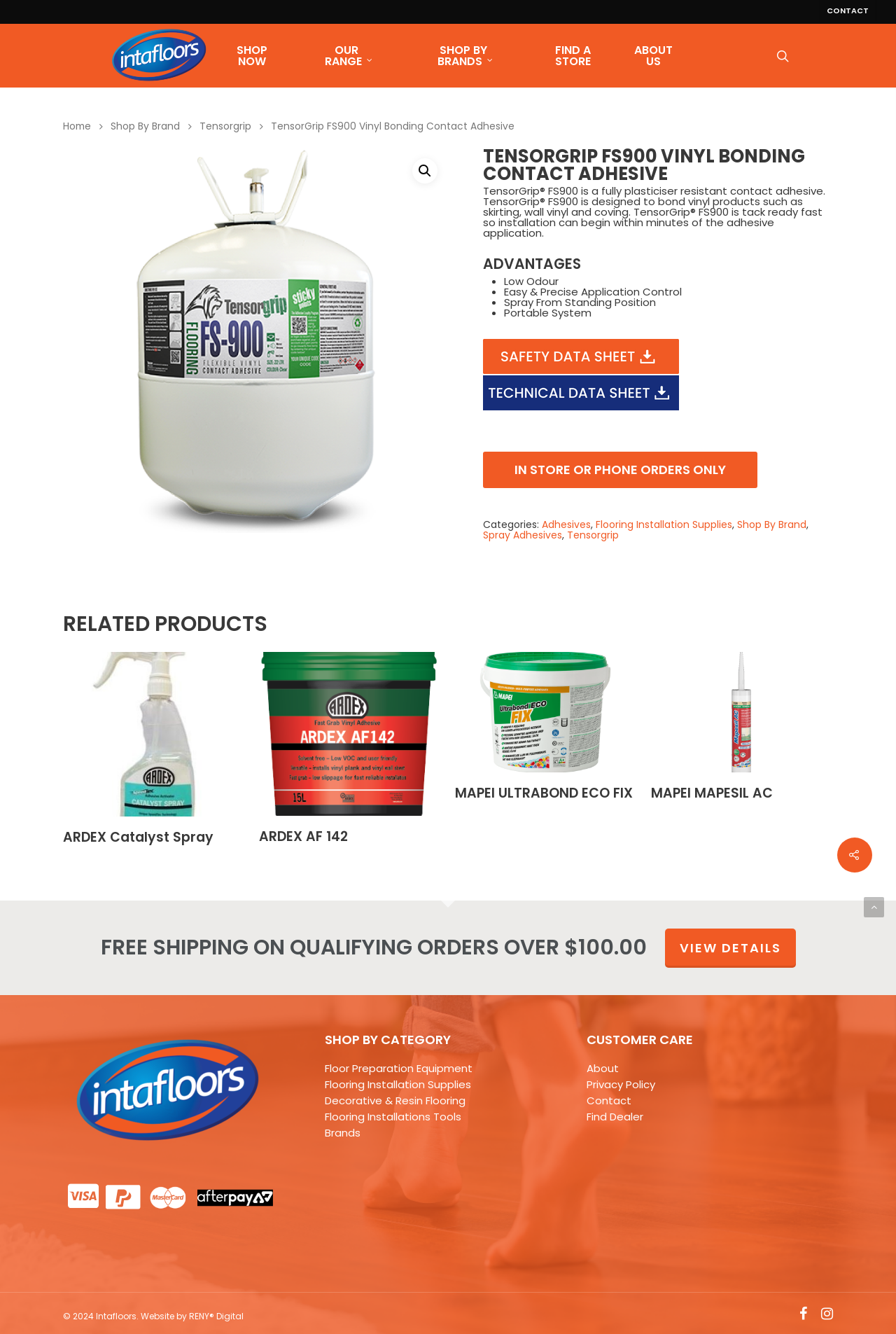What is the category of the product?
Please ensure your answer to the question is detailed and covers all necessary aspects.

The category of the product can be found in the section 'Categories:' where it is listed as 'Adhesives', along with other categories such as 'Flooring Installation Supplies' and 'Spray Adhesives'.